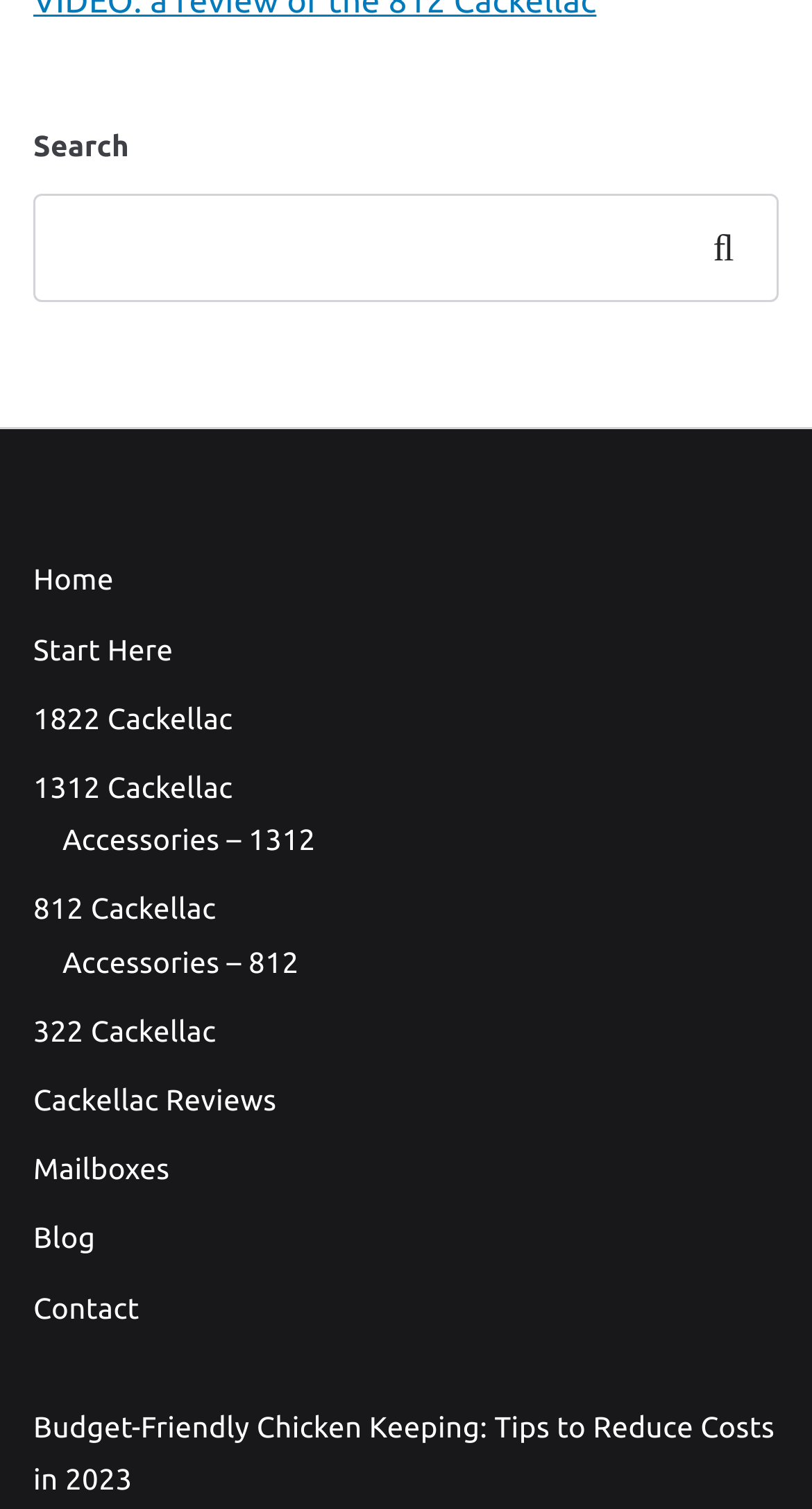Identify the bounding box coordinates of the region that needs to be clicked to carry out this instruction: "search for something". Provide these coordinates as four float numbers ranging from 0 to 1, i.e., [left, top, right, bottom].

[0.044, 0.13, 0.847, 0.199]